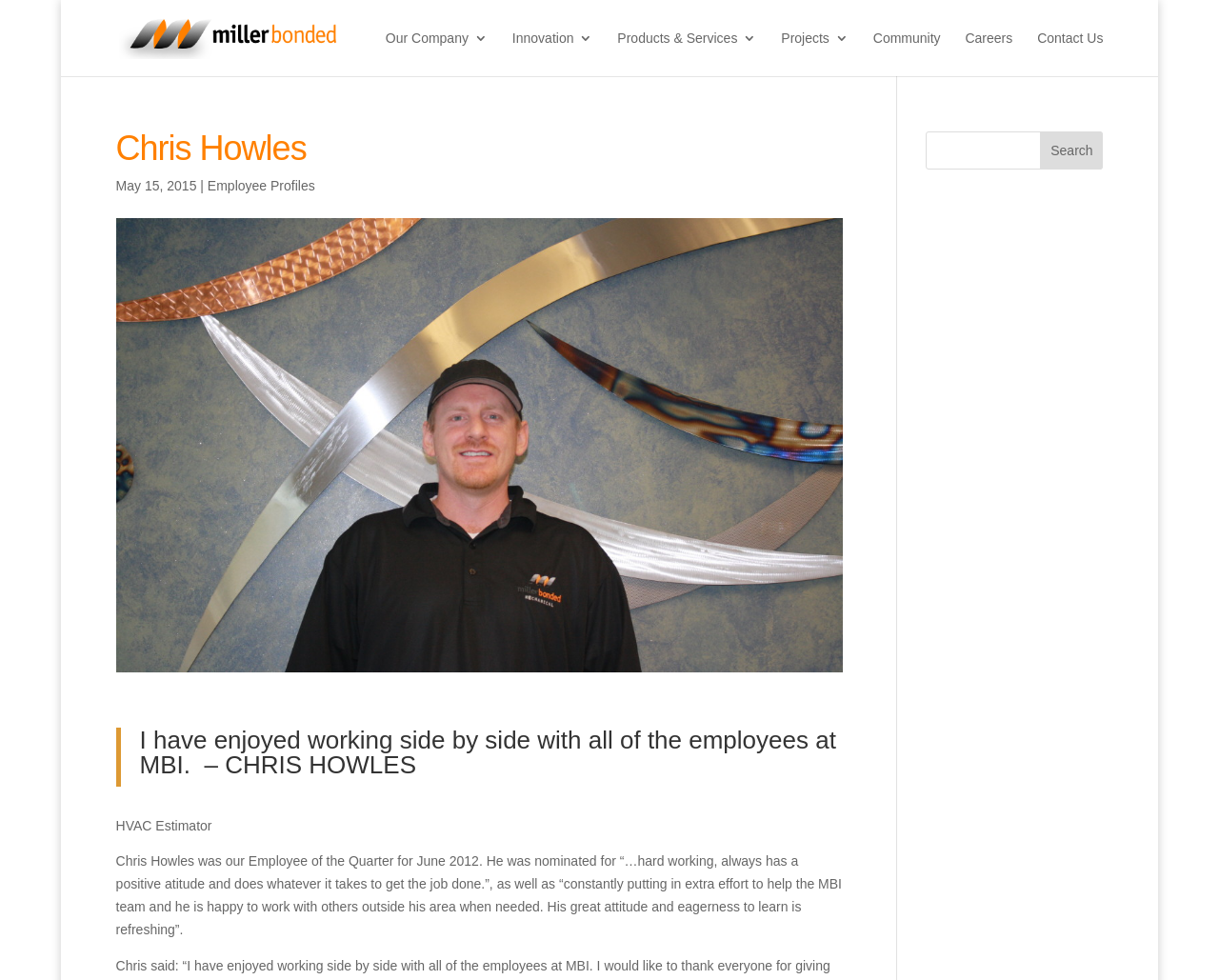Locate the bounding box coordinates of the area to click to fulfill this instruction: "go to Contact Us". The bounding box should be presented as four float numbers between 0 and 1, in the order [left, top, right, bottom].

[0.851, 0.032, 0.905, 0.078]